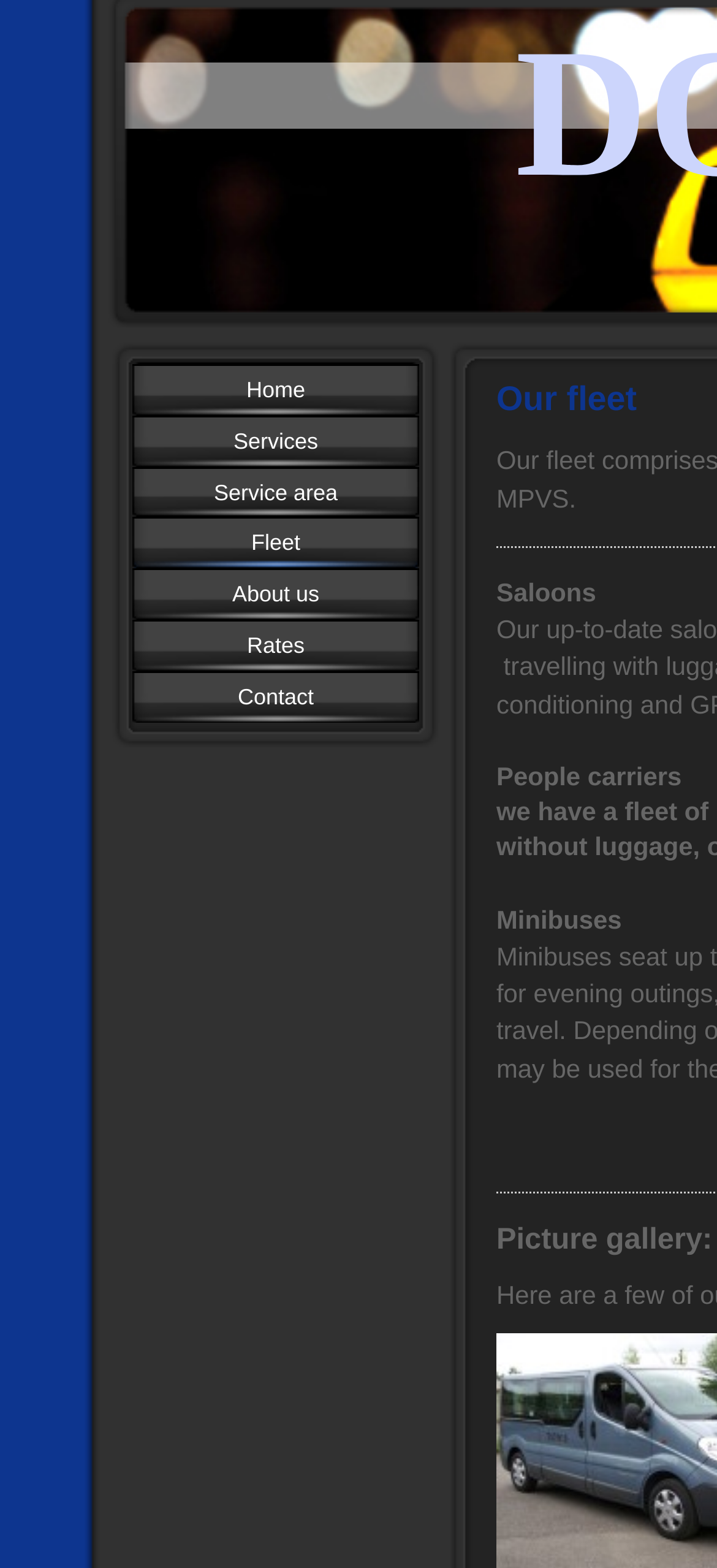Please answer the following question using a single word or phrase: 
What is the second type of vehicle listed?

People carriers